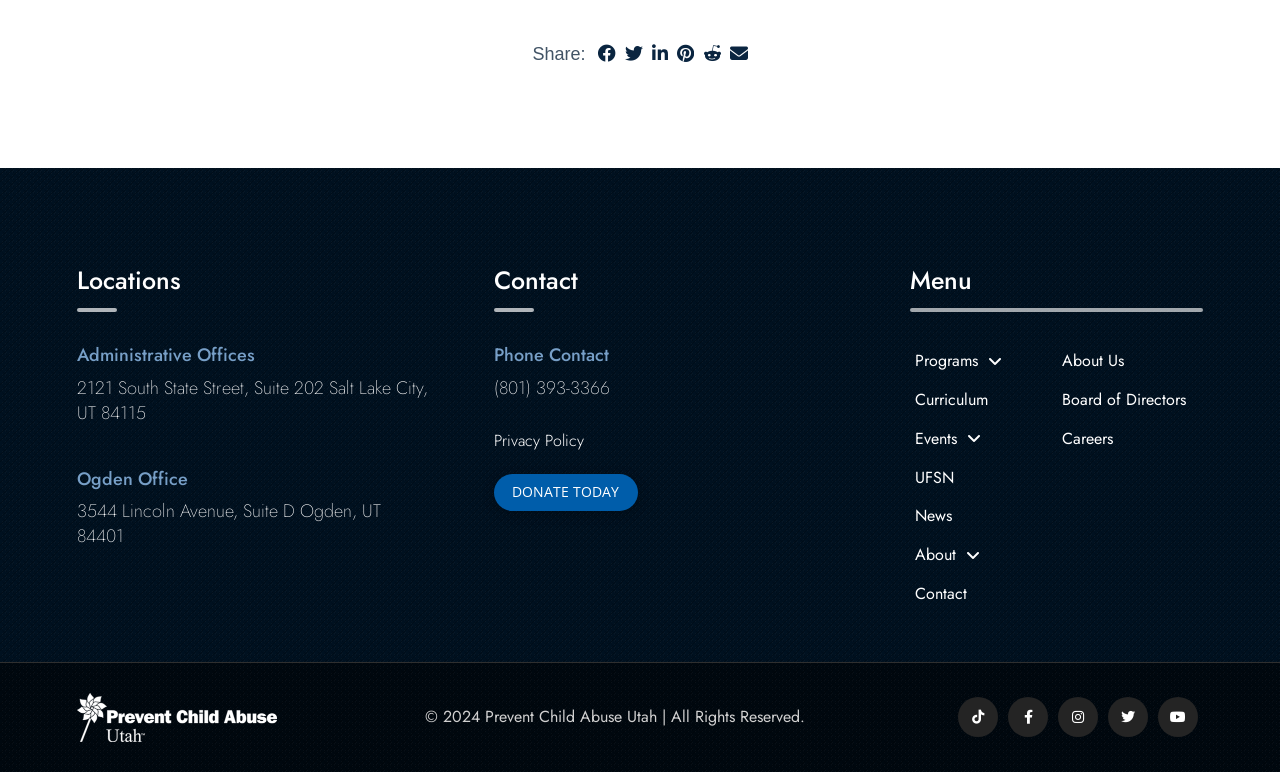Find the bounding box coordinates of the element to click in order to complete the given instruction: "Click on the 'Share:' link."

[0.467, 0.057, 0.481, 0.081]